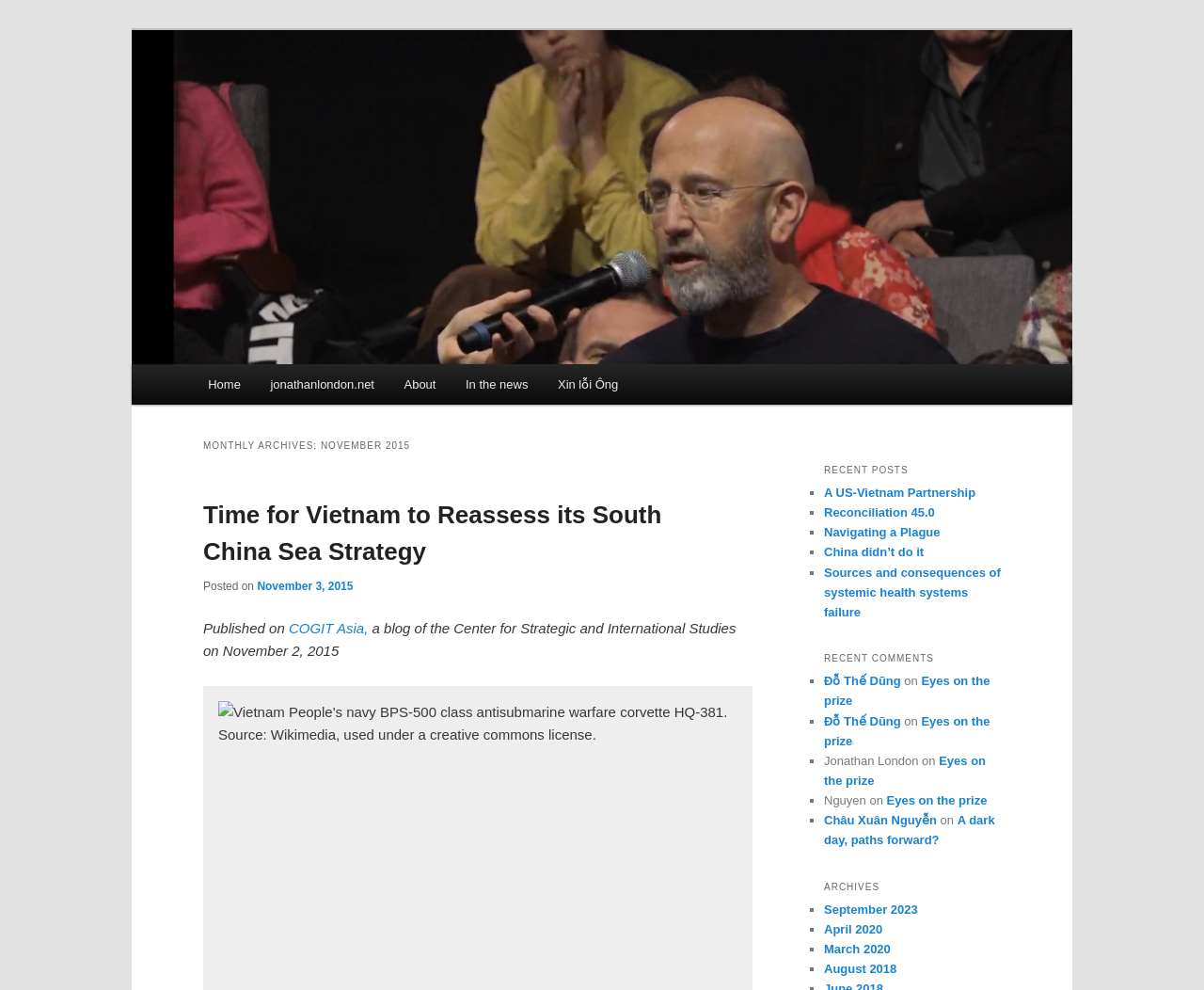Find the bounding box coordinates for the element that must be clicked to complete the instruction: "Click on the 'About' link". The coordinates should be four float numbers between 0 and 1, indicated as [left, top, right, bottom].

[0.323, 0.368, 0.374, 0.409]